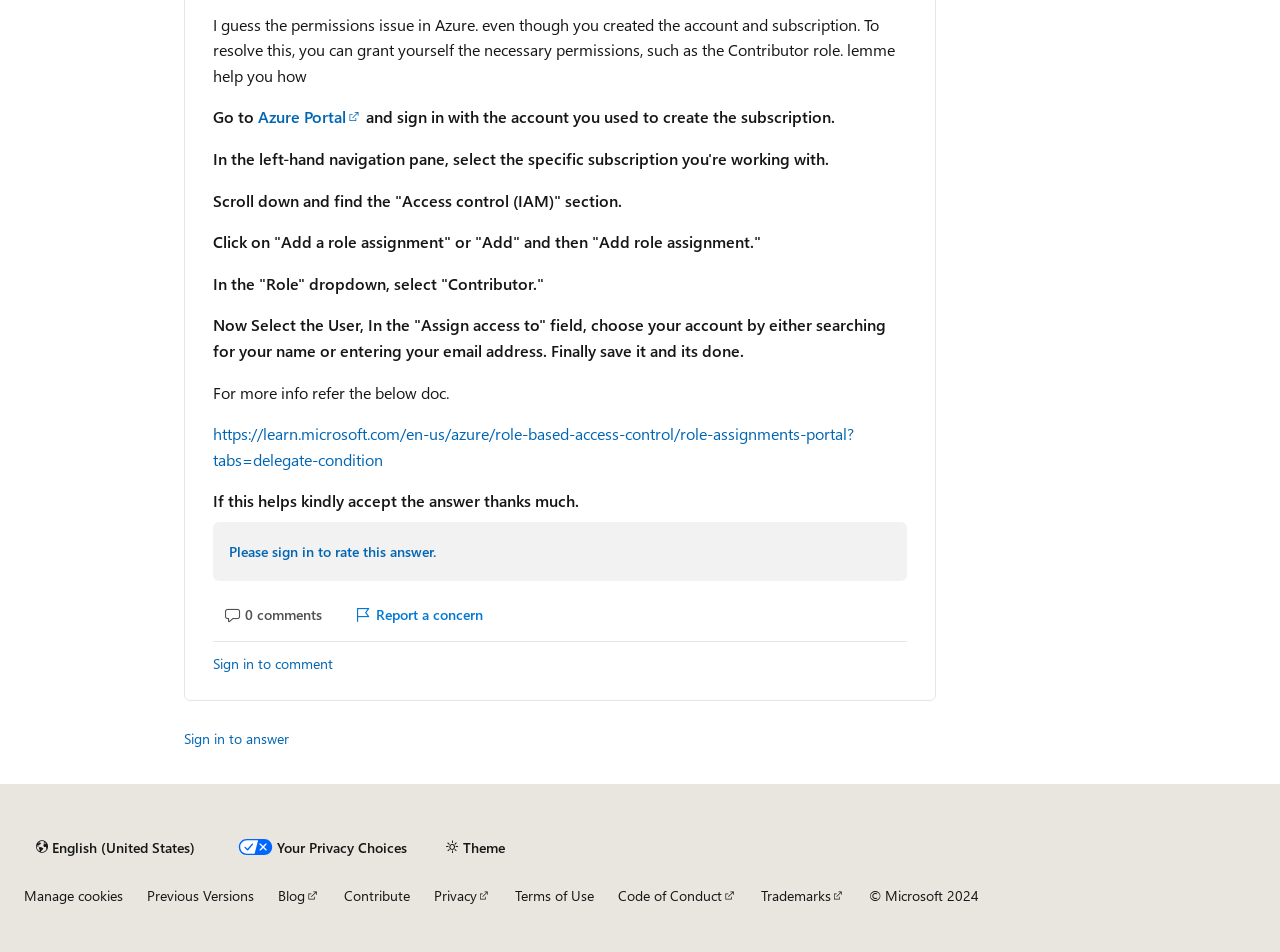Please identify the bounding box coordinates for the region that you need to click to follow this instruction: "Click on 'Report a concern'".

[0.268, 0.627, 0.387, 0.664]